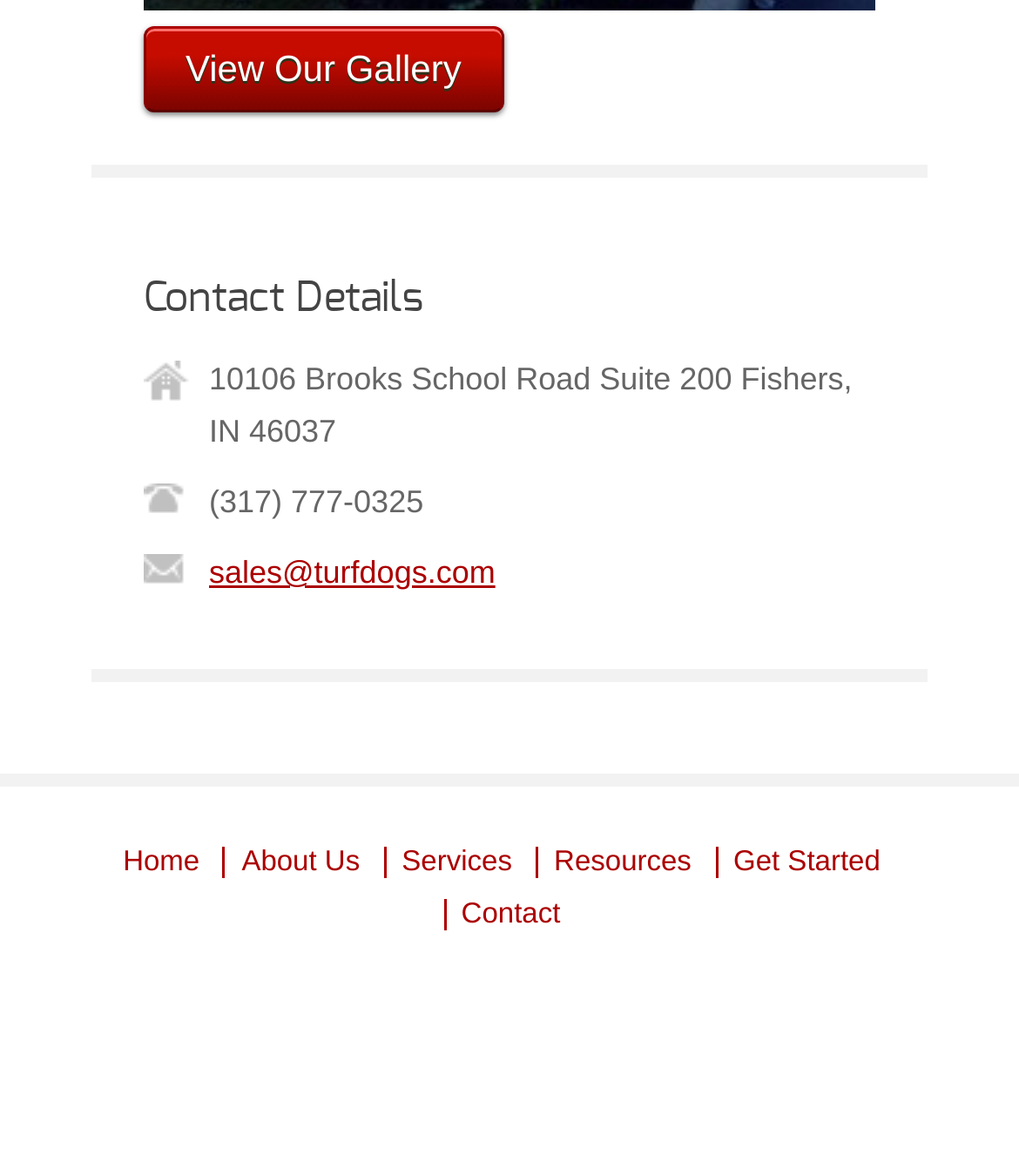Bounding box coordinates should be provided in the format (top-left x, top-left y, bottom-right x, bottom-right y) with all values between 0 and 1. Identify the bounding box for this UI element: Services

[0.394, 0.72, 0.502, 0.747]